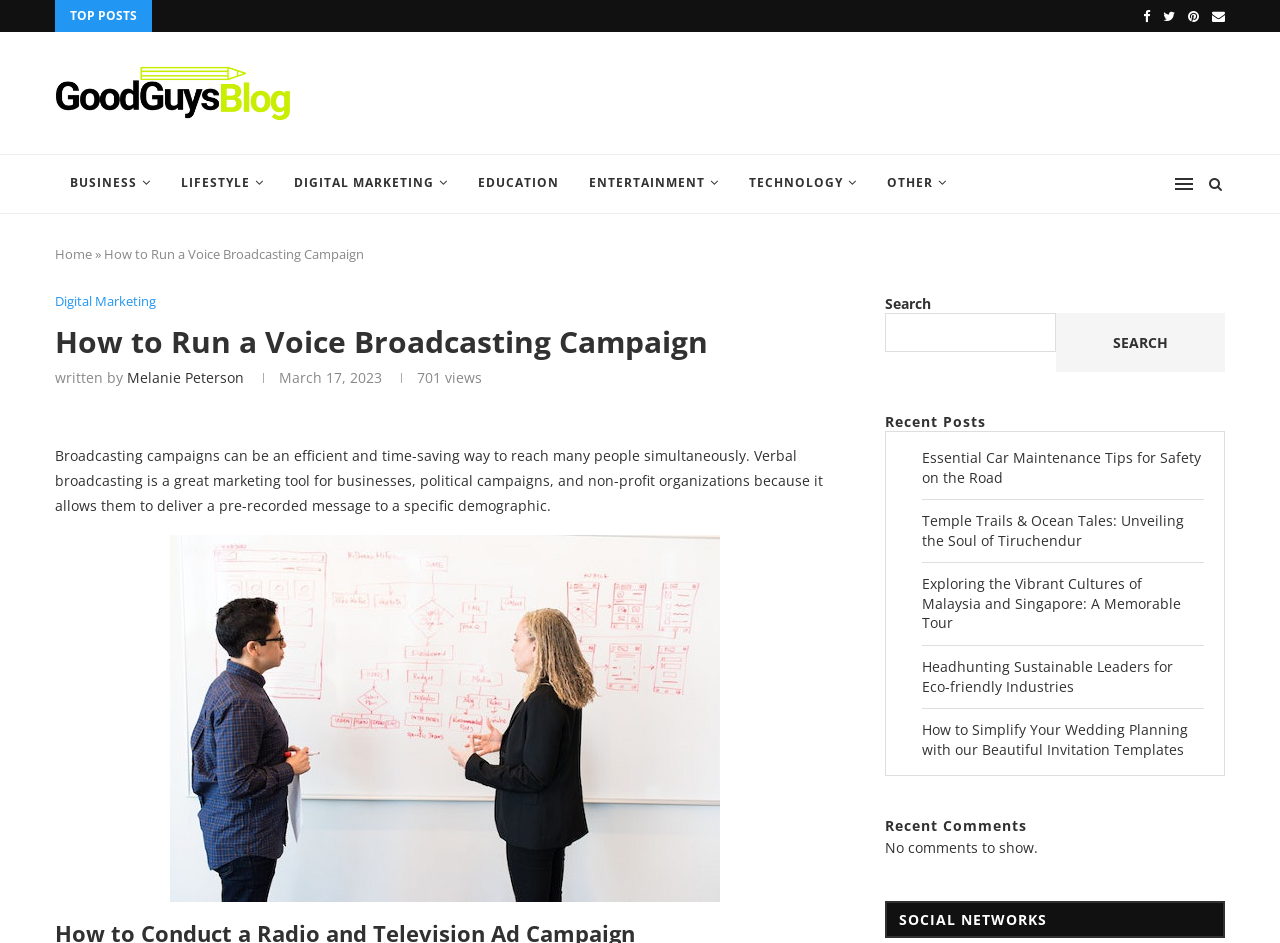How many views does the article have?
Respond to the question with a single word or phrase according to the image.

701